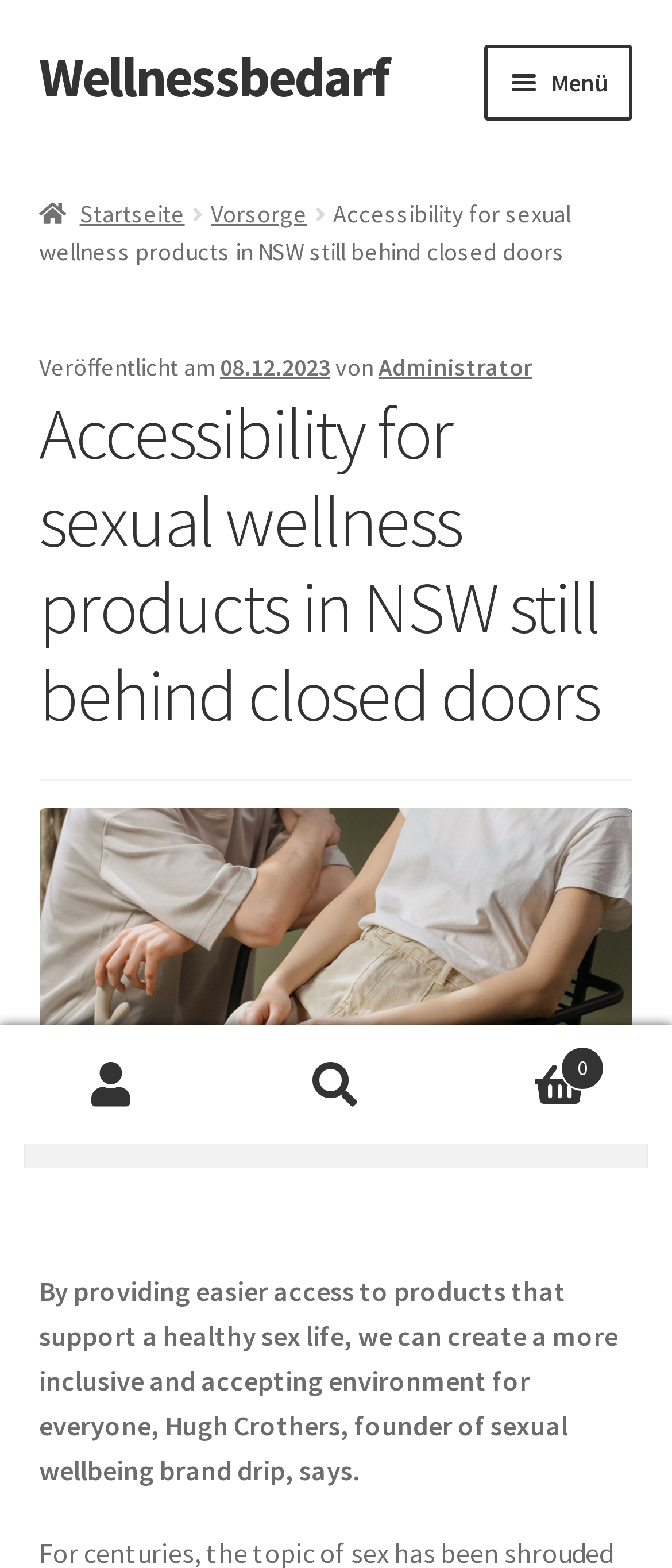Write a detailed summary of the webpage.

The webpage is about accessibility for sexual wellness products in NSW, with a focus on creating a more inclusive and accepting environment. At the top, there are two links, "Zur Navigation springen" and "Zum Inhalt springen", which allow users to navigate to the main content or skip to the navigation menu. 

To the right of these links, there is a link to the website's logo, "Wellnessbedarf". Below this, there is a primary navigation menu with a button labeled "Menü" that expands to reveal a list of links, including "Startseite", "1711155412.25", "1711199015.02", and others. 

On the left side of the page, there is a secondary navigation menu, also known as the "Brotkrümelnavigation", which contains links to "Startseite", "Vorsorge", and others. 

The main content of the page is an article with the title "Accessibility for sexual wellness products in NSW still behind closed doors". Below the title, there is a header section with information about the publication date, "08.12.2023", and the author, "Administrator". 

The article itself discusses the importance of creating a more inclusive environment by providing easier access to products that support a healthy sex life. There is a quote from Hugh Crothers, founder of sexual wellbeing brand drip, which emphasizes the need for a more accepting environment.

At the bottom of the page, there are three links: "Mein Konto", "Suche", and "Warenkorb 0". The "Suche" link leads to a search bar where users can enter keywords to search for content on the website.